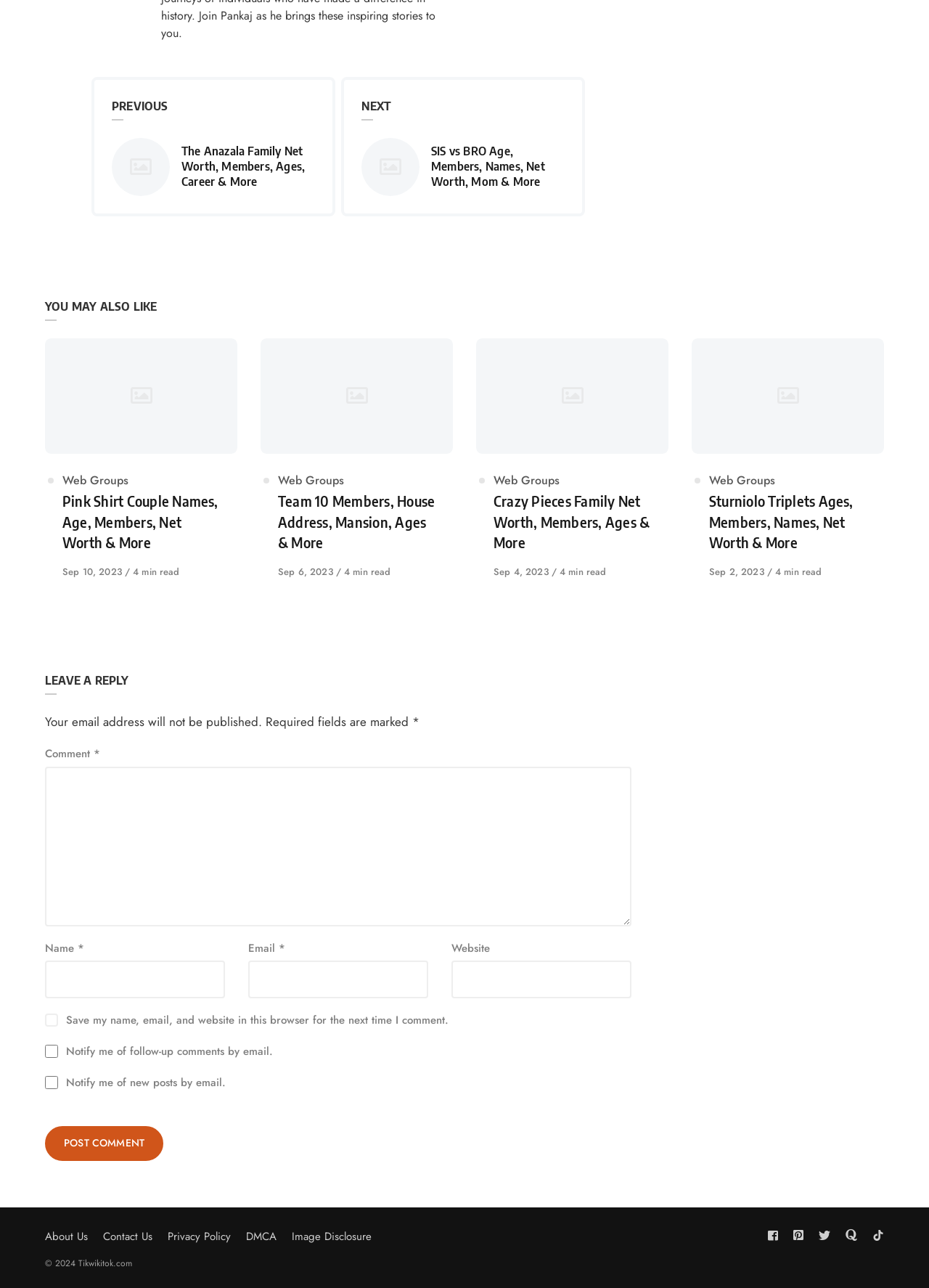Please identify the bounding box coordinates of the element's region that I should click in order to complete the following instruction: "Click on the 'NEXT' button". The bounding box coordinates consist of four float numbers between 0 and 1, i.e., [left, top, right, bottom].

[0.389, 0.075, 0.608, 0.093]